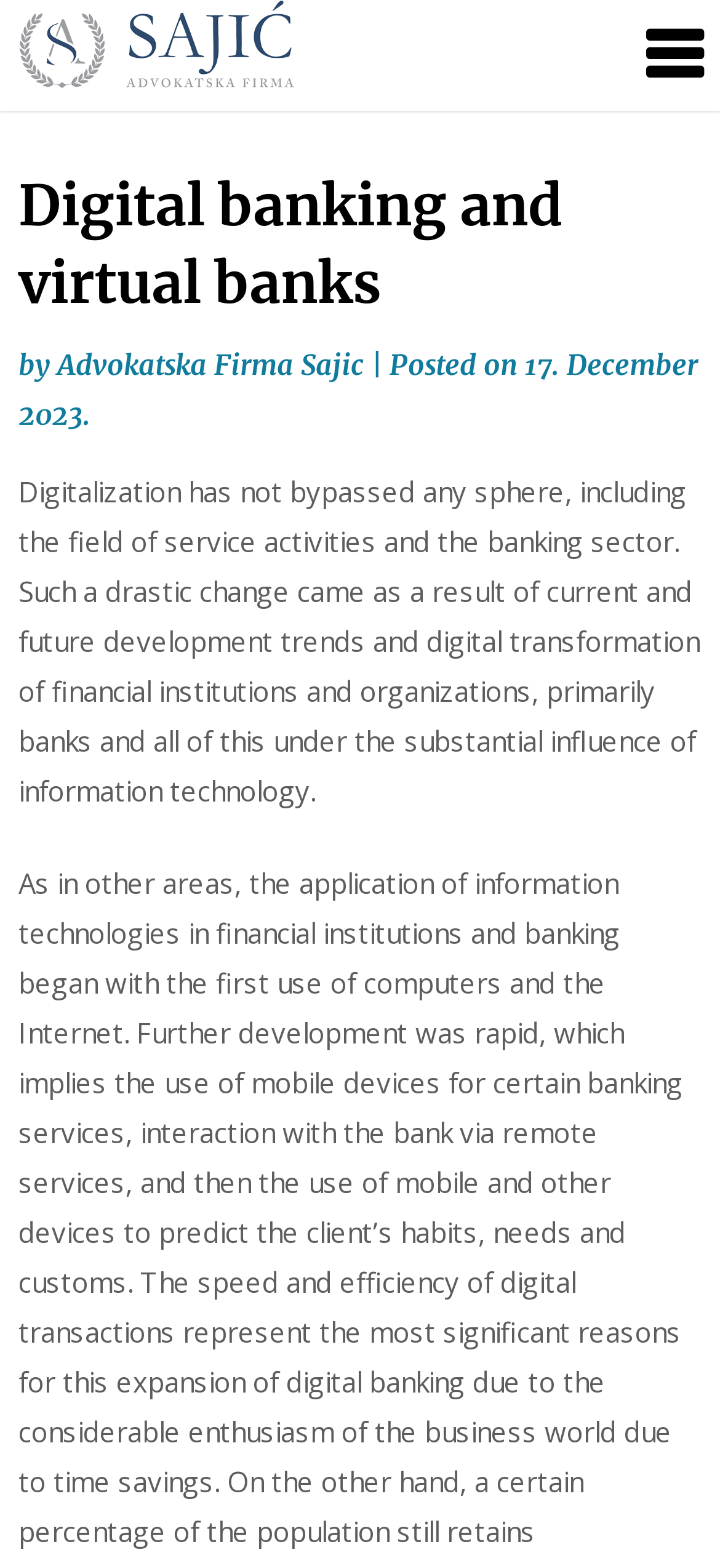Given the element description "parent_node: Username: name="log"", identify the bounding box of the corresponding UI element.

None